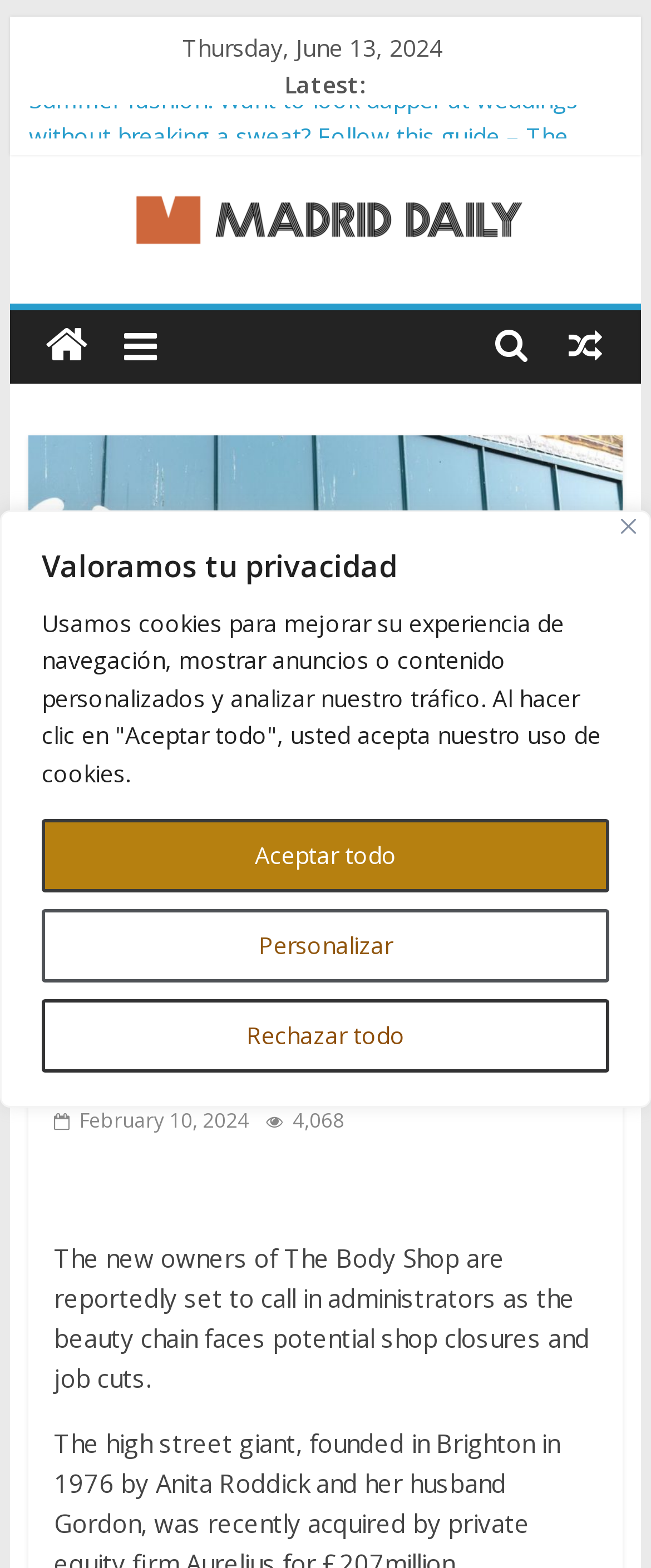Provide the bounding box coordinates for the area that should be clicked to complete the instruction: "Read the latest news".

[0.044, 0.068, 0.888, 0.136]